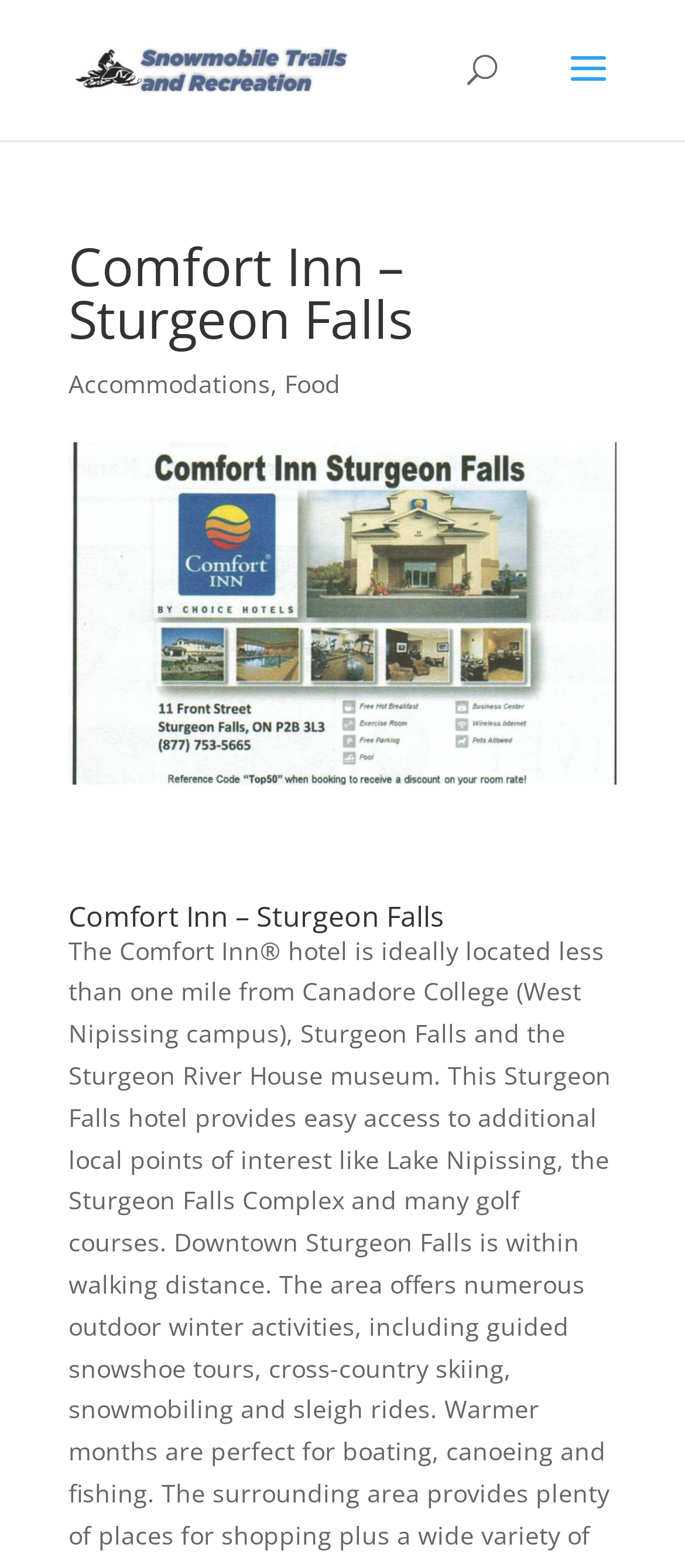Locate and provide the bounding box coordinates for the HTML element that matches this description: "alt="Near North Snowmobile Trails"".

[0.11, 0.032, 0.51, 0.053]